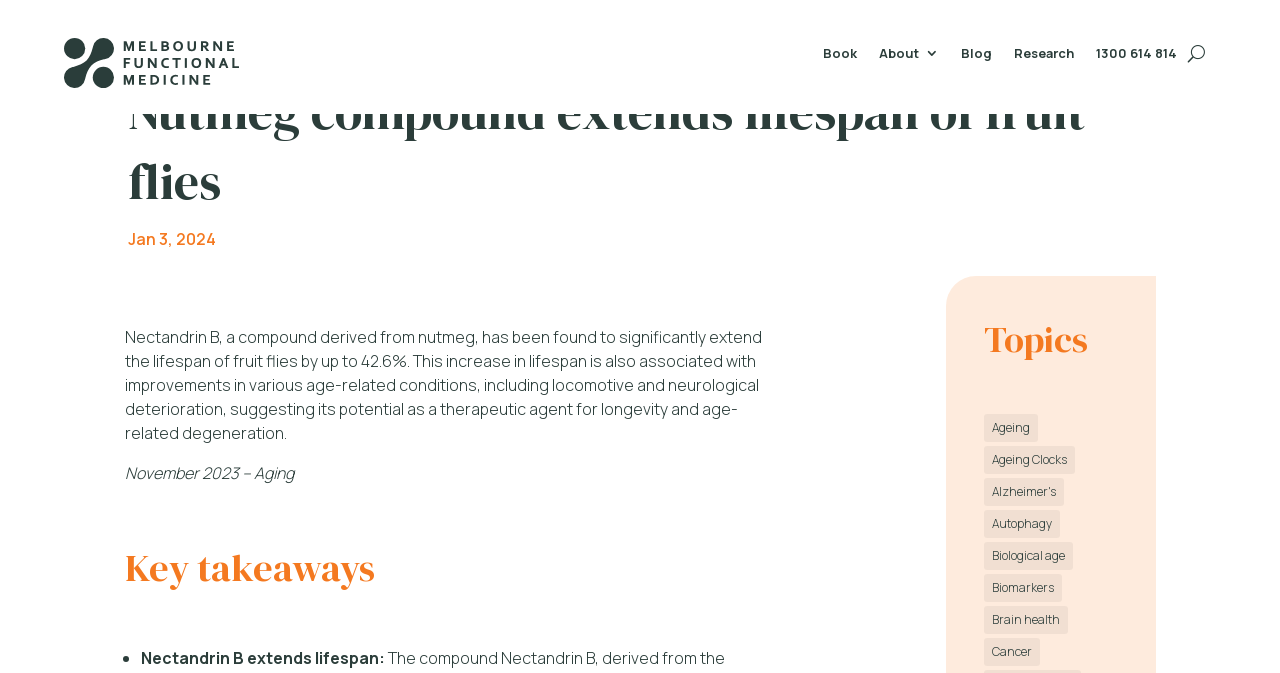What is the logo on the top left corner?
Answer briefly with a single word or phrase based on the image.

Melbourne Functional Medicine